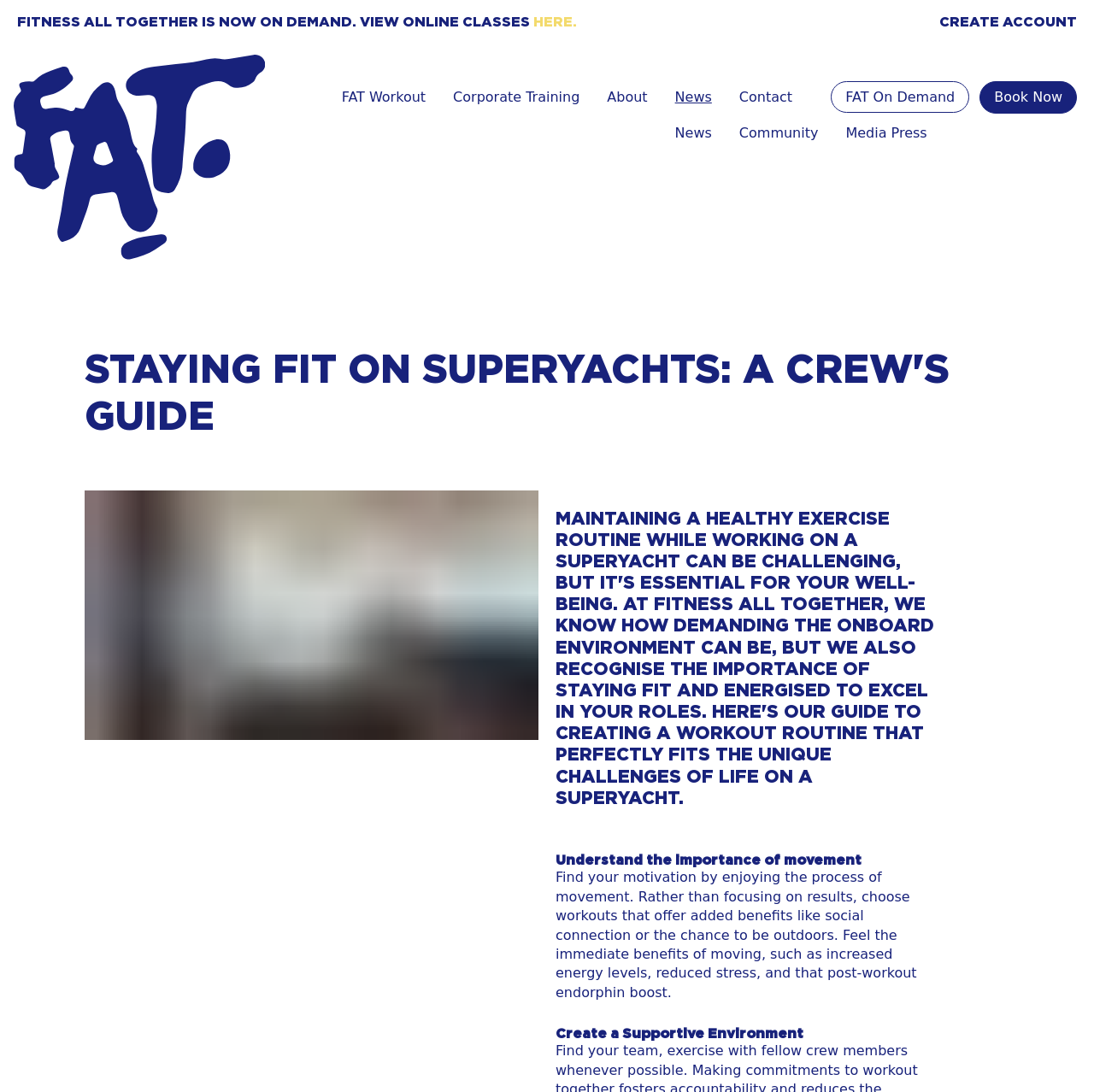Using the provided description FAT On Demand, find the bounding box coordinates for the UI element. Provide the coordinates in (top-left x, top-left y, bottom-right x, bottom-right y) format, ensuring all values are between 0 and 1.

[0.76, 0.074, 0.886, 0.103]